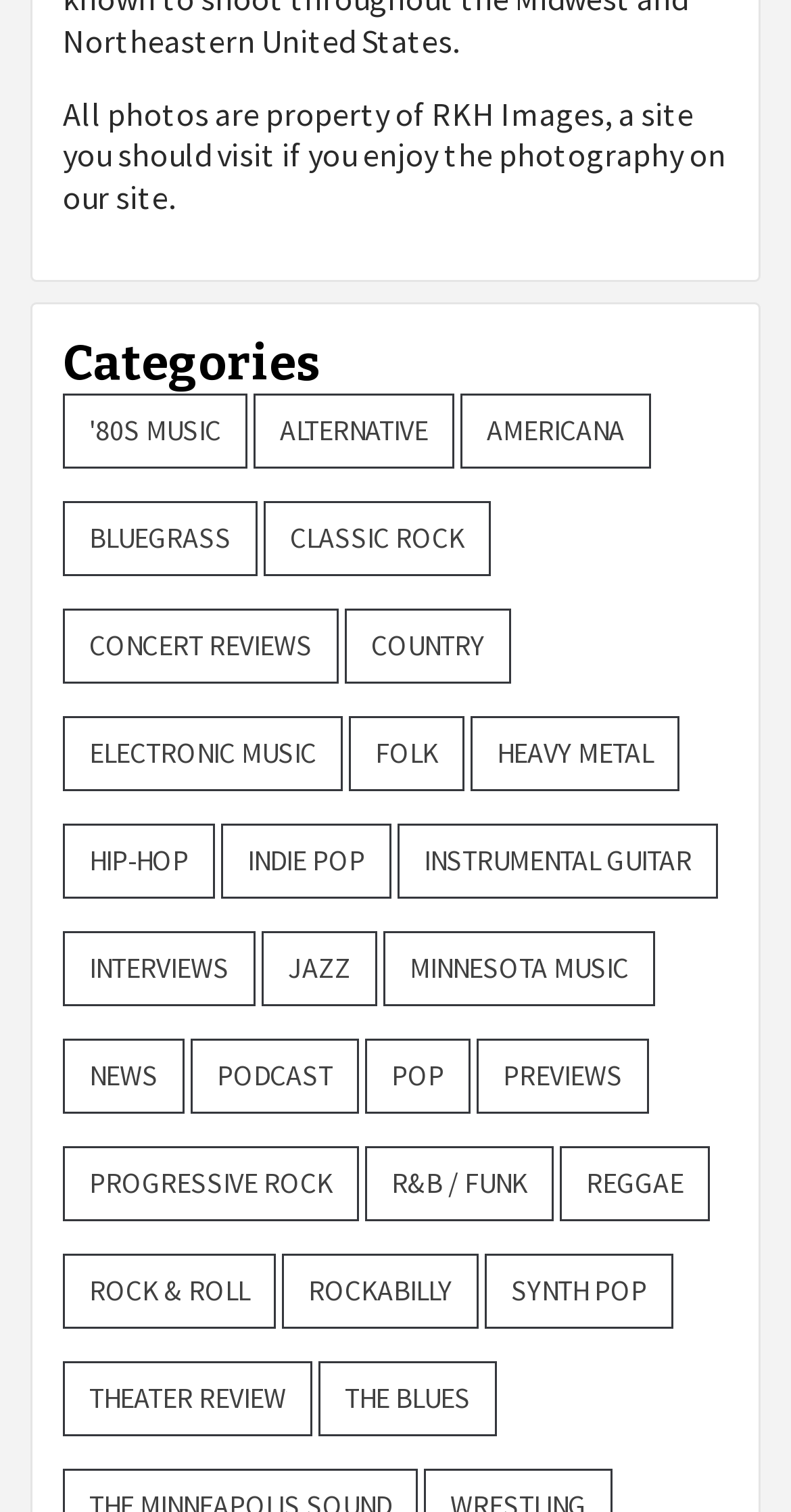Based on the visual content of the image, answer the question thoroughly: What is the category with the most items?

I looked at the number of items in each category, and 'Concert Reviews' has the most items, with 940 items.